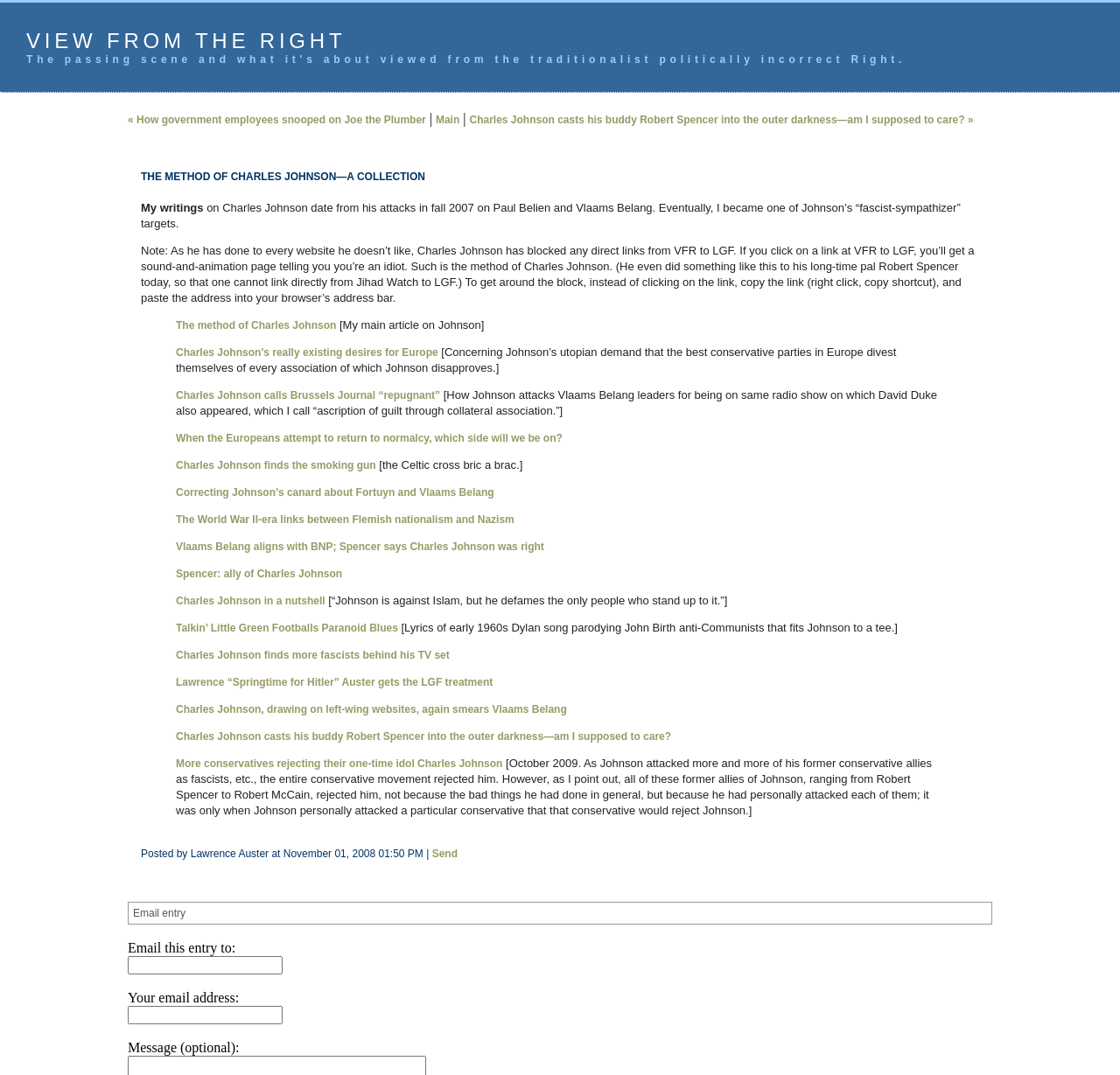Find the UI element described as: "Charles Johnson in a nutshell" and predict its bounding box coordinates. Ensure the coordinates are four float numbers between 0 and 1, [left, top, right, bottom].

[0.157, 0.553, 0.29, 0.565]